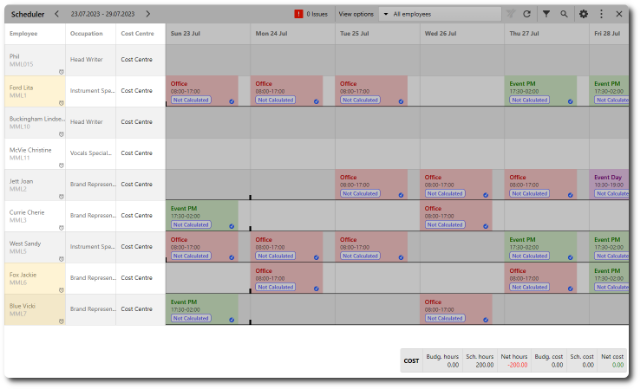Describe every aspect of the image in detail.

The image depicts a Scheduler interface designed for managing employee schedules within a company, covering the week from July 23 to July 29, 2023. The grid layout illustrates days of the week across the top, with names of employees listed in the left column. Each cell indicates the scheduled activities of employees, which are color-coded to represent different statuses, such as "Office" for regular work hours and "Event PM" for specific events. 

The interface also includes a summary section at the bottom showing budgeted hours and costs, indicating the hours planned versus actual numbers. This Scheduler allows users to view and manage employee assignments effectively, providing a clear overview of weekly activities, employee roles, and the associated cost centers. The overall design promotes an organized approach to scheduling and resource management in the workplace.